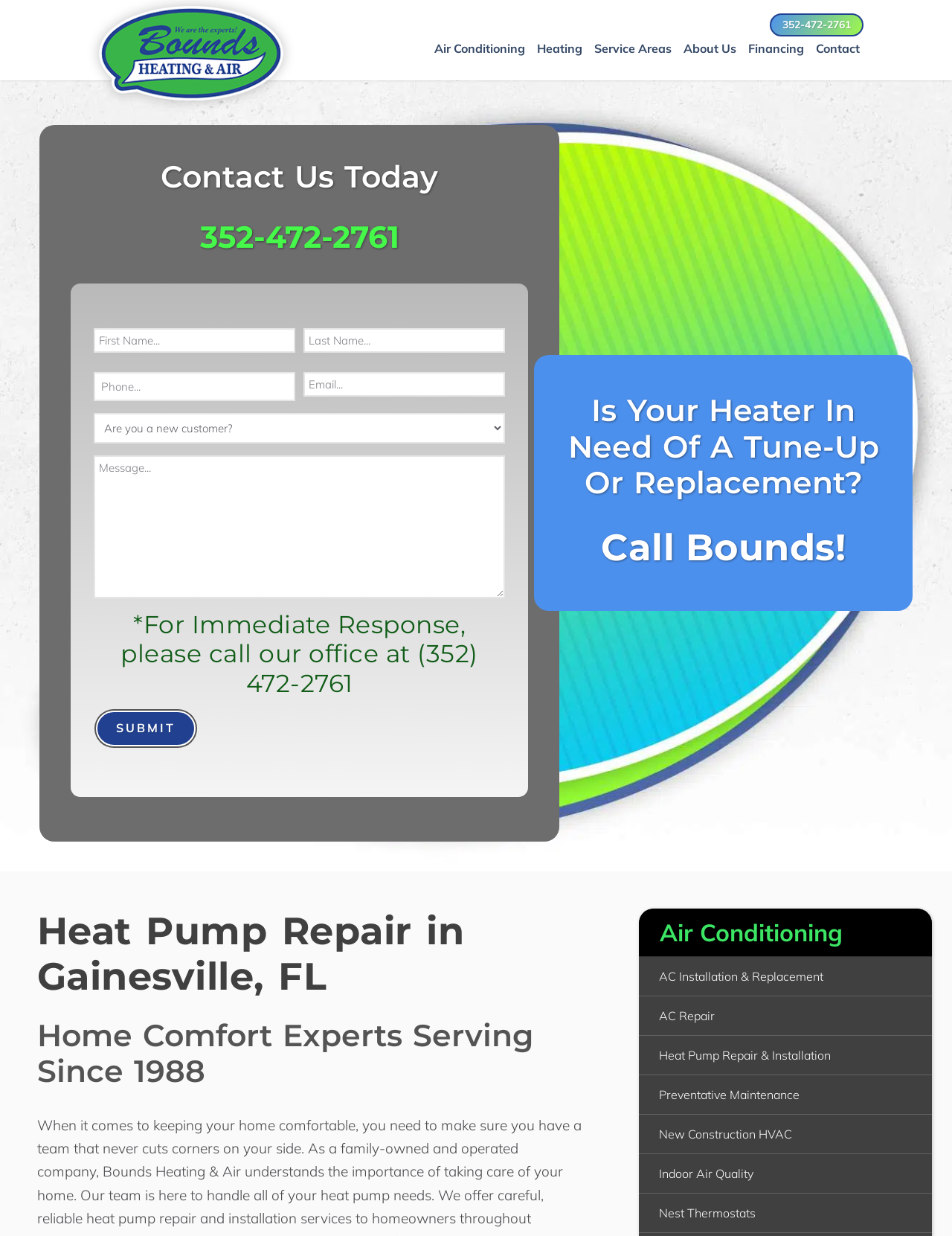Given the description "AC Installation & Replacement", determine the bounding box of the corresponding UI element.

[0.437, 0.091, 0.613, 0.119]